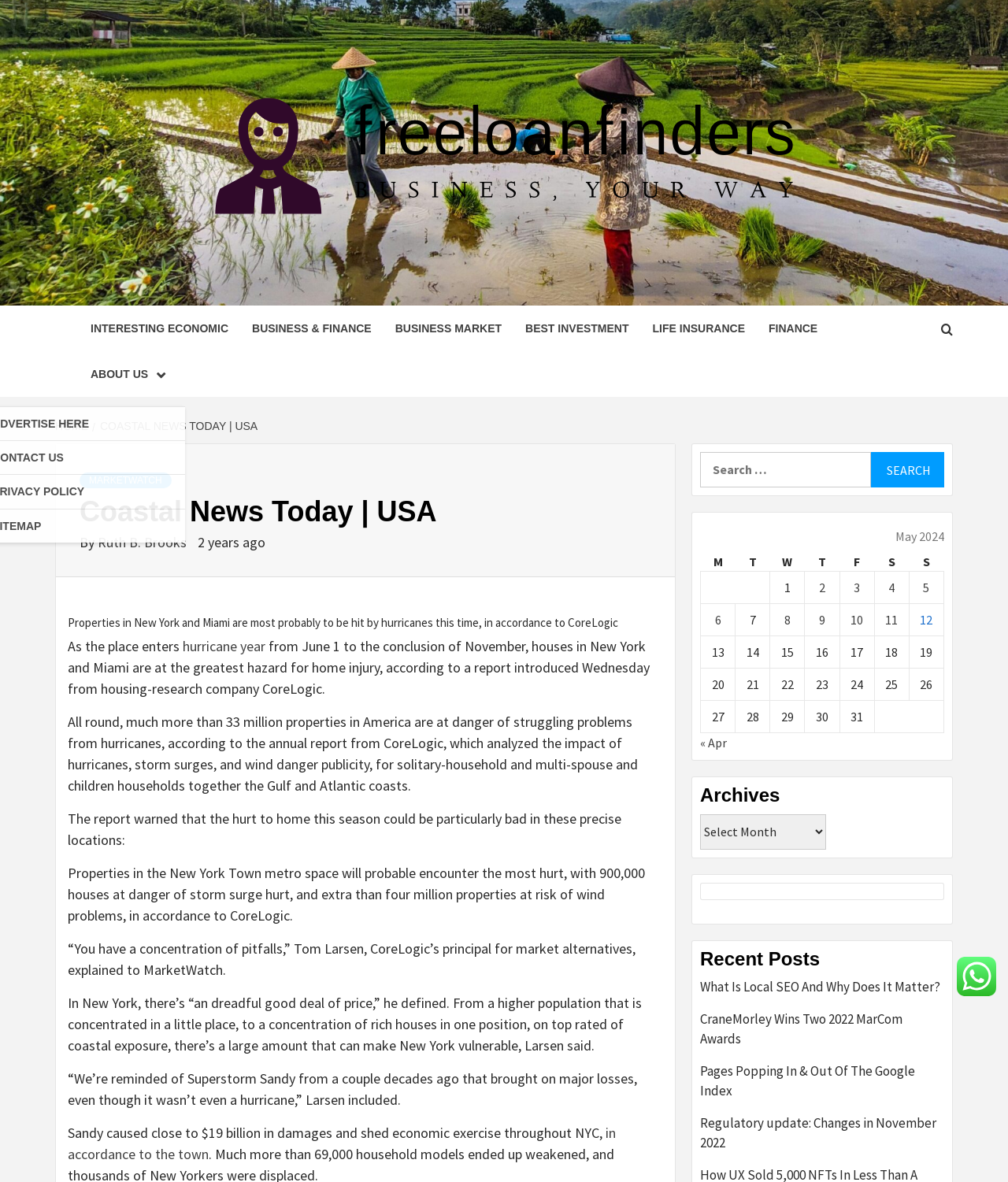Specify the bounding box coordinates for the region that must be clicked to perform the given instruction: "Click on the 'ABOUT US' link".

[0.078, 0.297, 0.184, 0.336]